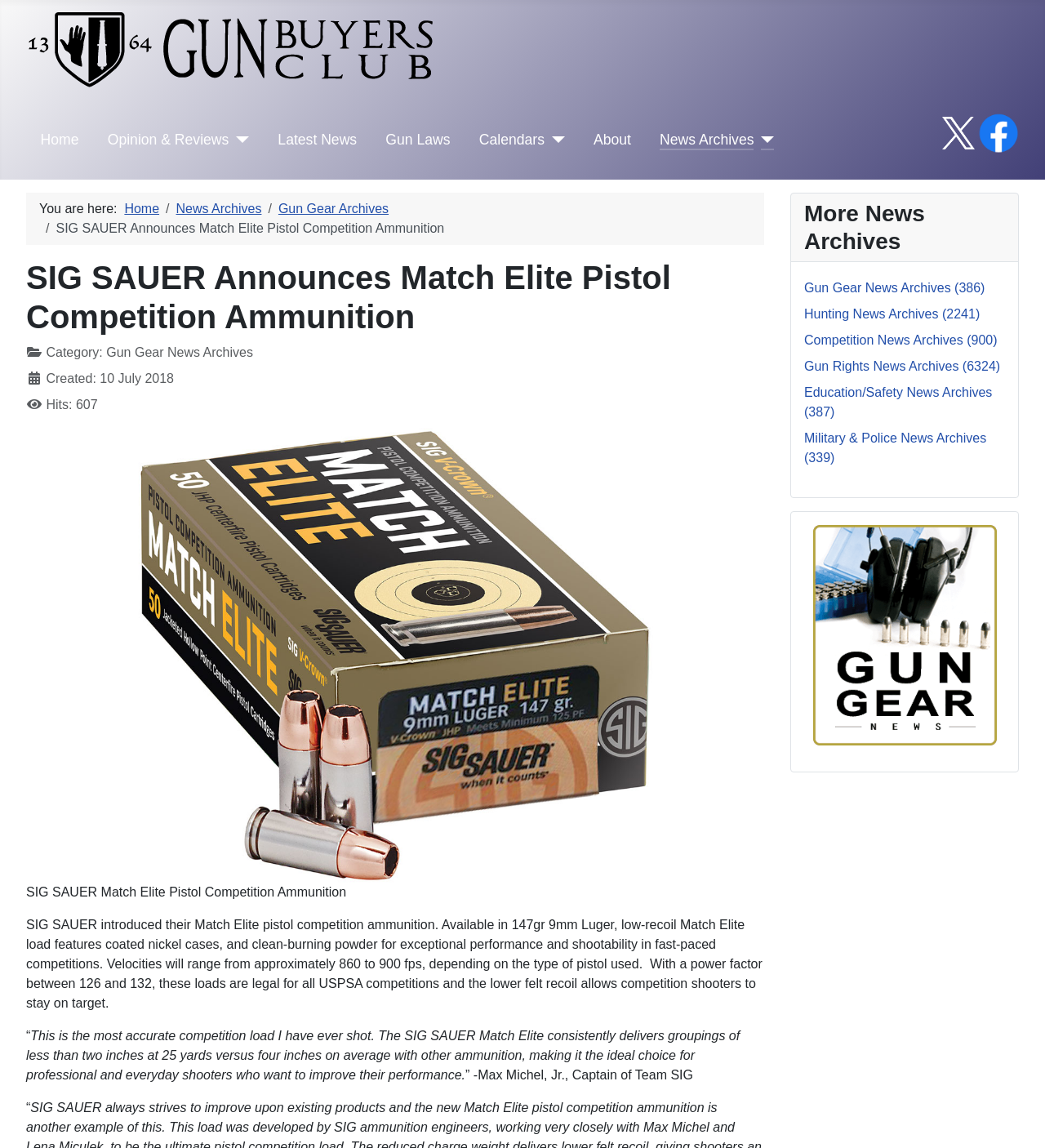What is the headline of the webpage?

SIG SAUER Announces Match Elite Pistol Competition Ammunition